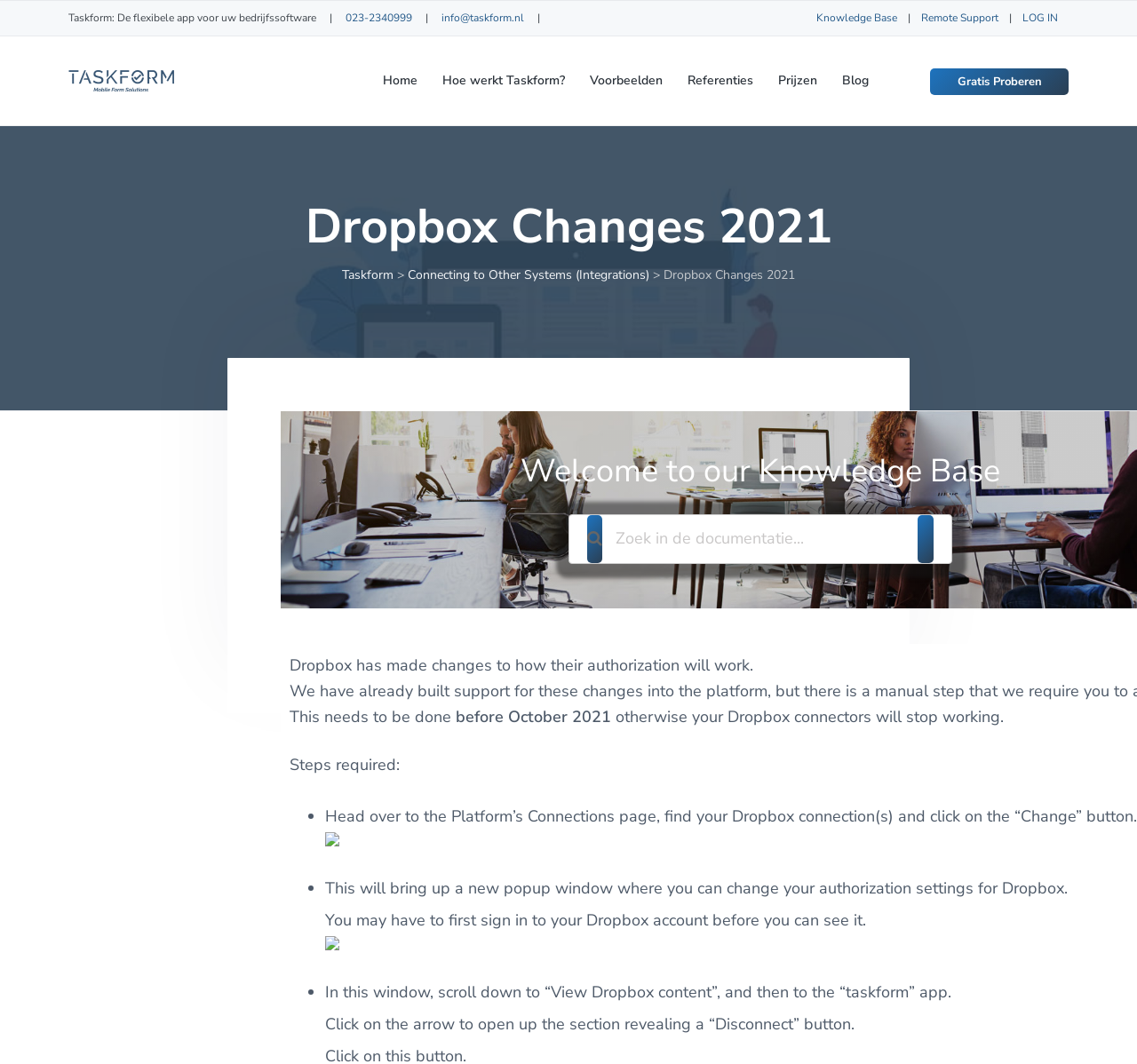Please identify the bounding box coordinates of the region to click in order to complete the task: "Visit the Taskform homepage". The coordinates must be four float numbers between 0 and 1, specified as [left, top, right, bottom].

[0.06, 0.086, 0.072, 0.212]